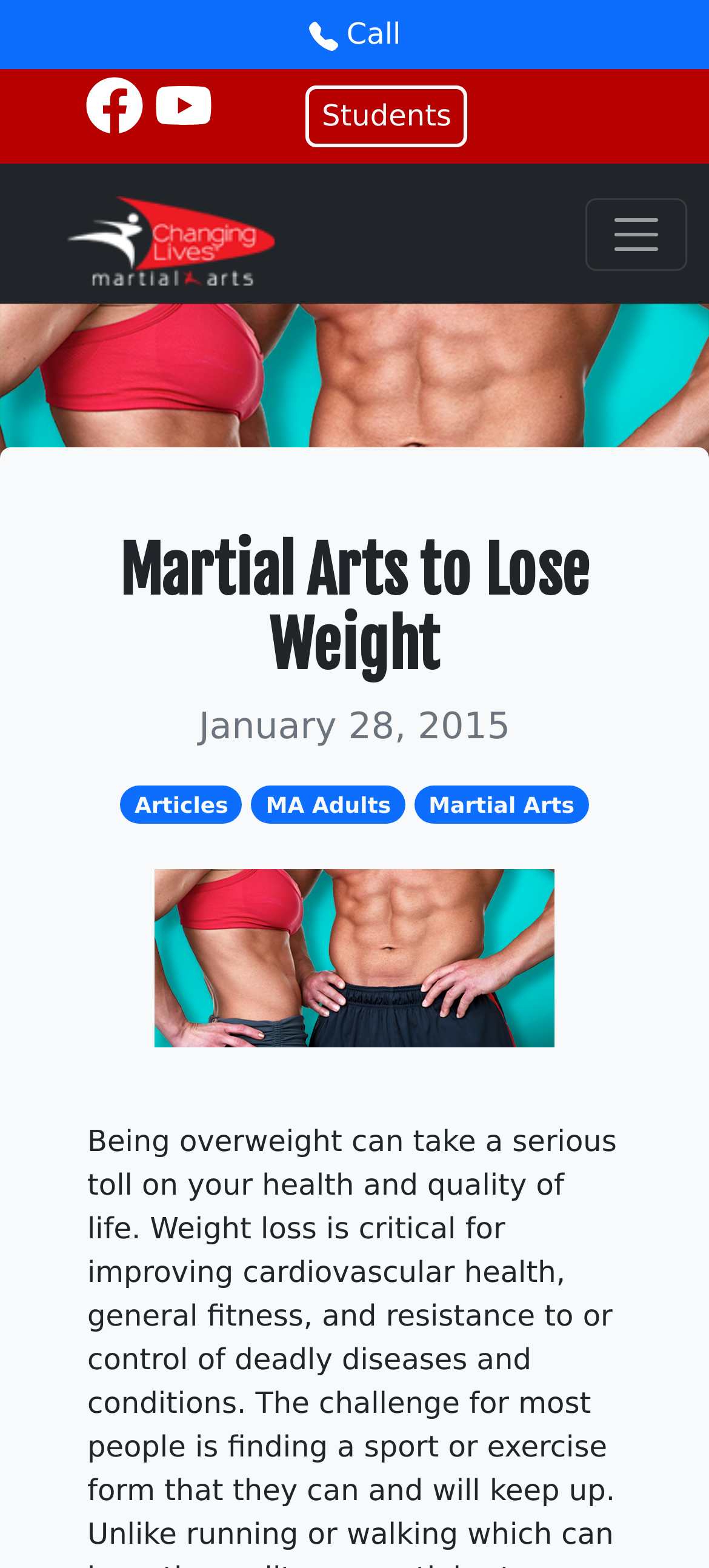Identify the bounding box coordinates for the element you need to click to achieve the following task: "View the MA Adults page". Provide the bounding box coordinates as four float numbers between 0 and 1, in the form [left, top, right, bottom].

[0.355, 0.501, 0.571, 0.525]